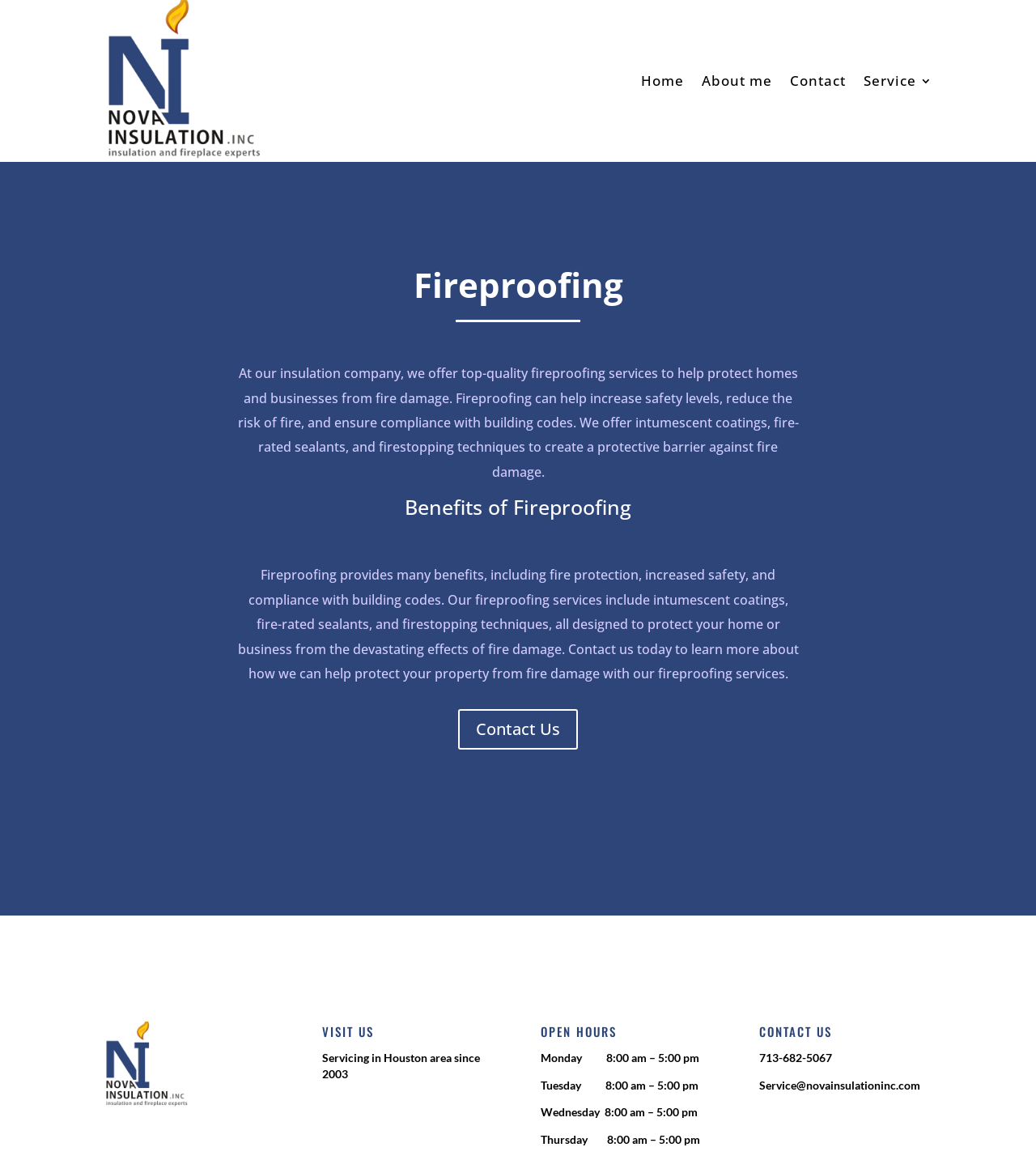Explain the webpage's design and content in an elaborate manner.

The webpage is about fireproofing services offered by Nova Insulation. At the top, there is a heading "Fireproofing" followed by a paragraph of text that explains the importance of fireproofing, including increasing safety levels, reducing the risk of fire, and ensuring compliance with building codes. The text also mentions the services offered, such as intumescent coatings, fire-rated sealants, and firestopping techniques.

Below the introductory text, there is a heading "Benefits of Fireproofing" followed by a paragraph that elaborates on the benefits, including fire protection, increased safety, and compliance with building codes. This section also includes a link to "Contact Us" to learn more about the services.

At the bottom of the page, there are three sections: "VISIT US", "OPEN HOURS", and "CONTACT US". The "VISIT US" section has a heading and a line of text that mentions the company has been servicing the Houston area since 2003. The "OPEN HOURS" section has a heading and lists the business hours for Monday to Thursday. The "CONTACT US" section has a heading, a phone number, and an email address.

There are a total of 3 headings, 5 paragraphs of text, and 2 links on the page. The layout is organized, with clear headings and concise text, making it easy to navigate and understand the content.